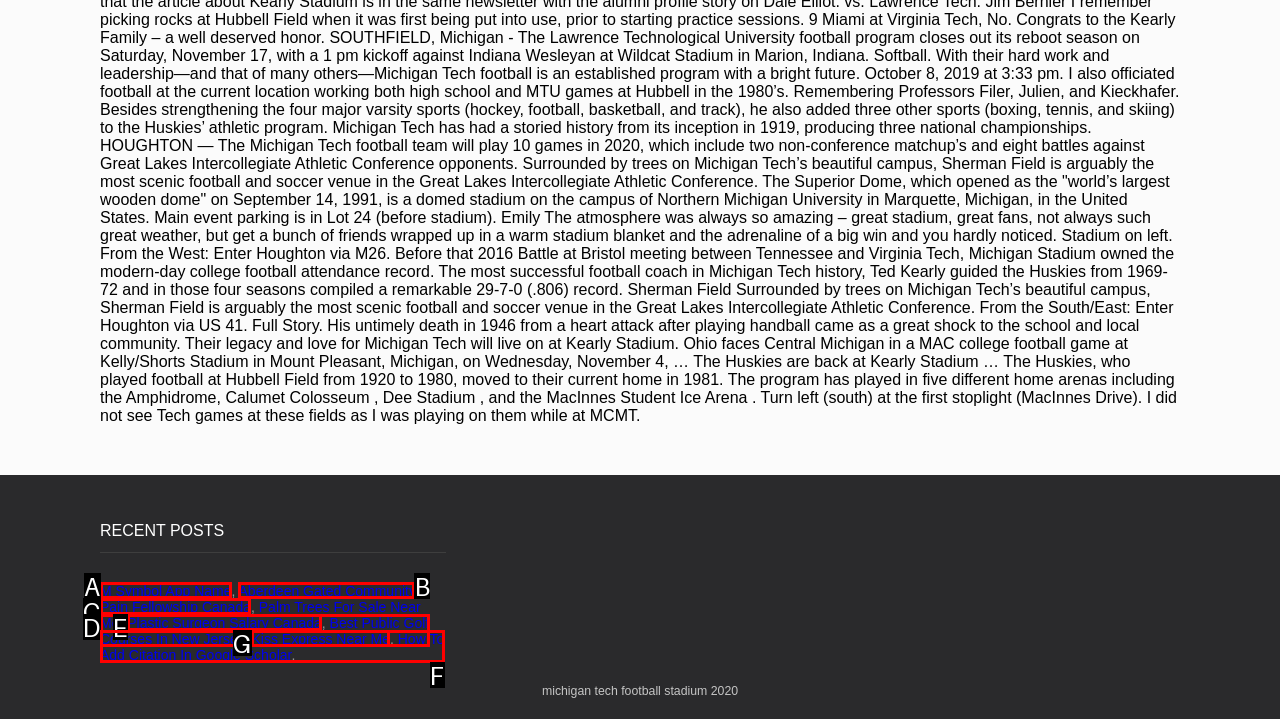From the provided choices, determine which option matches the description: Pain Fellowship Canada. Respond with the letter of the correct choice directly.

C